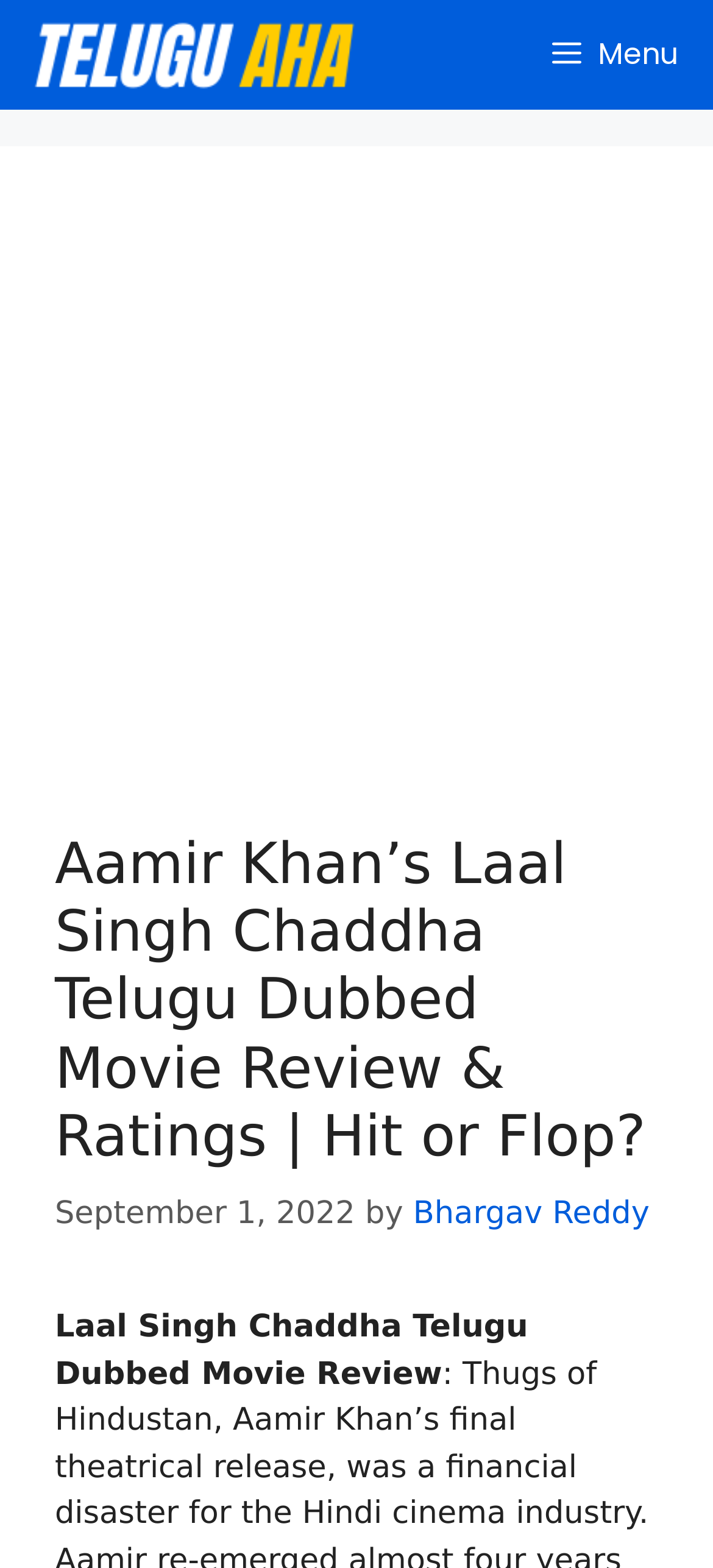Please analyze the image and provide a thorough answer to the question:
What is the type of content on this webpage?

I found the type of content by looking at the overall structure of the webpage, which includes a heading, a publication date, and a review text, indicating that the webpage is a movie review.